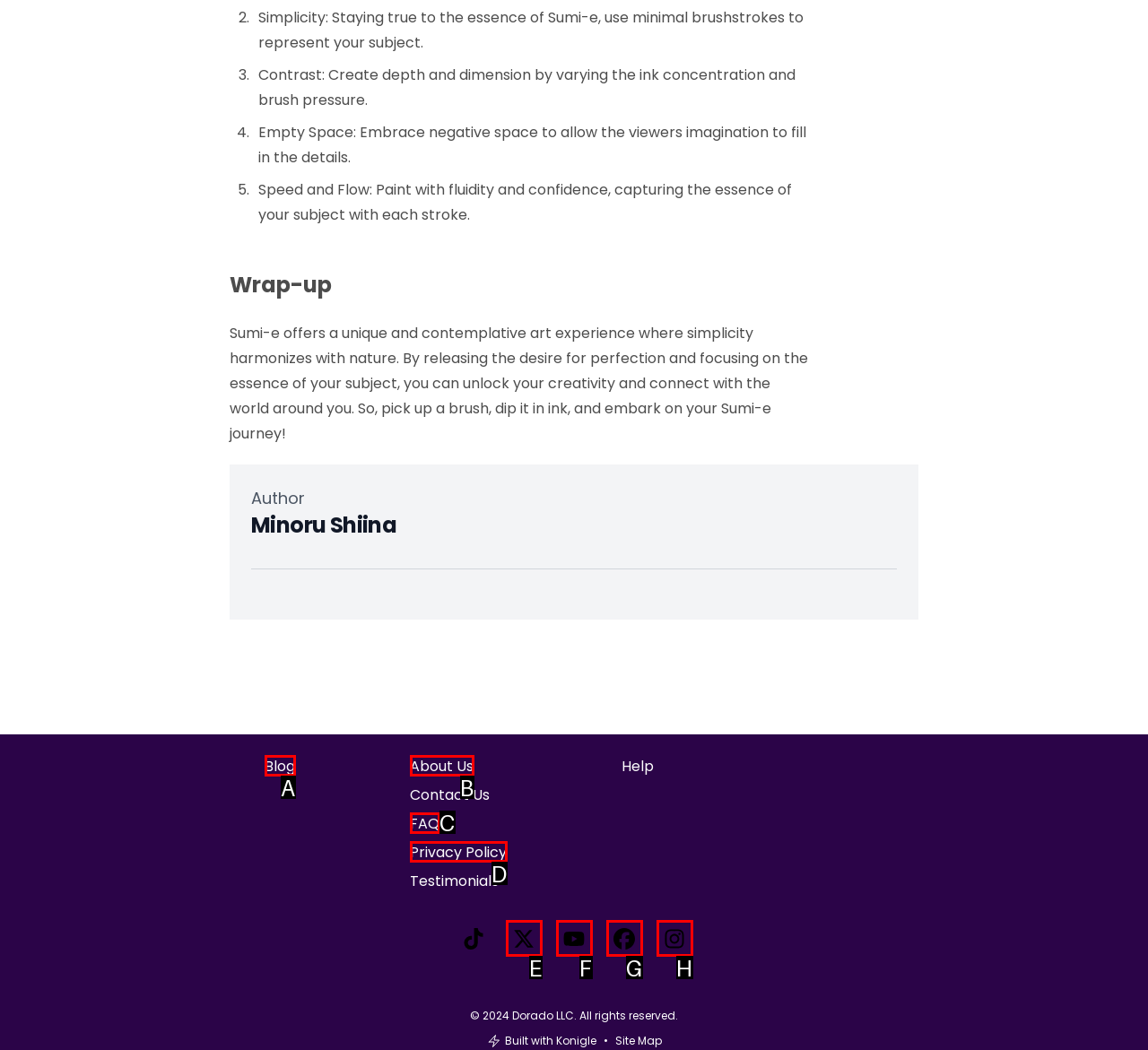Determine which option matches the element description: About Us
Reply with the letter of the appropriate option from the options provided.

B